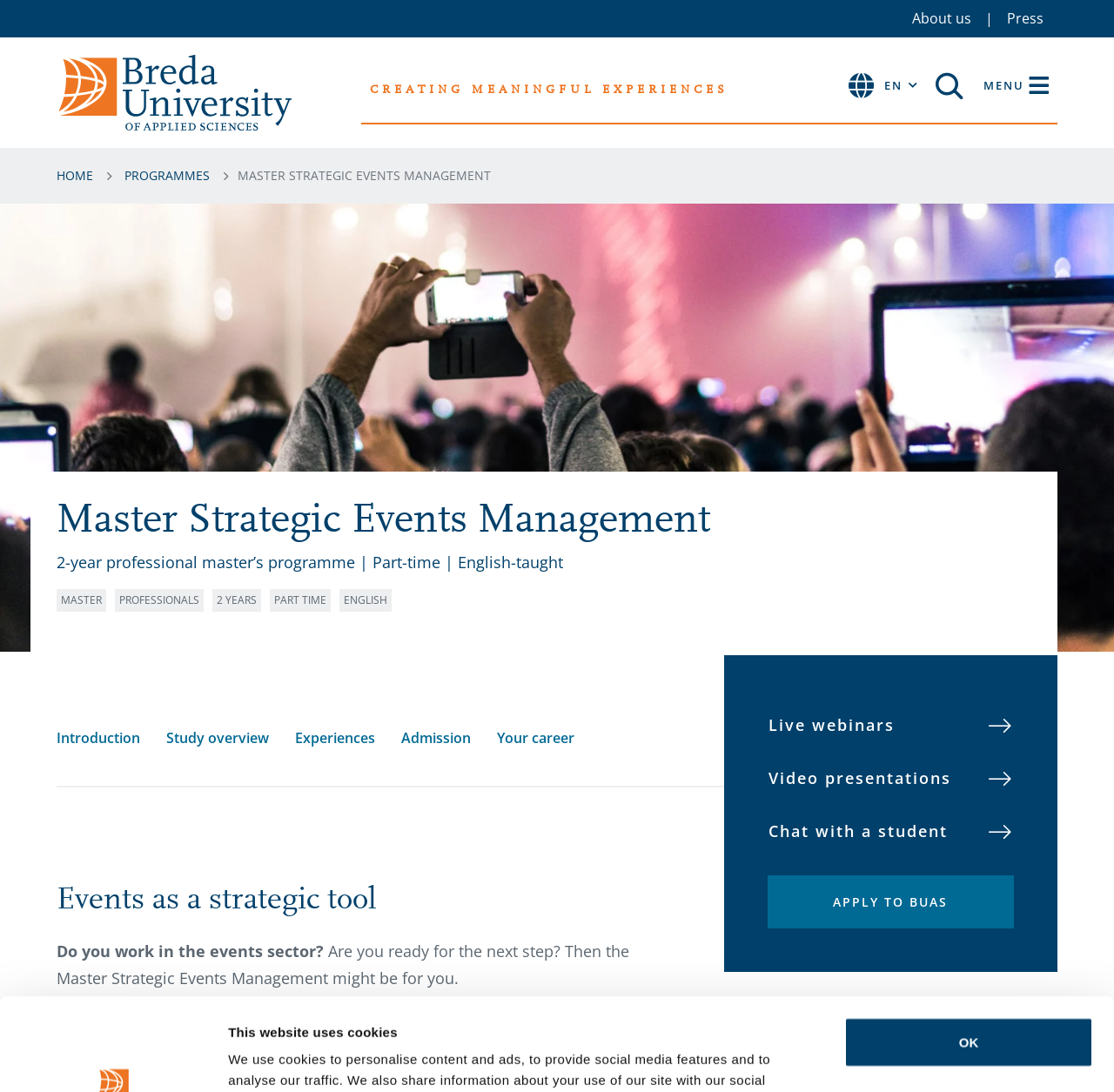Provide a one-word or one-phrase answer to the question:
What is the duration of the master's programme?

2 years